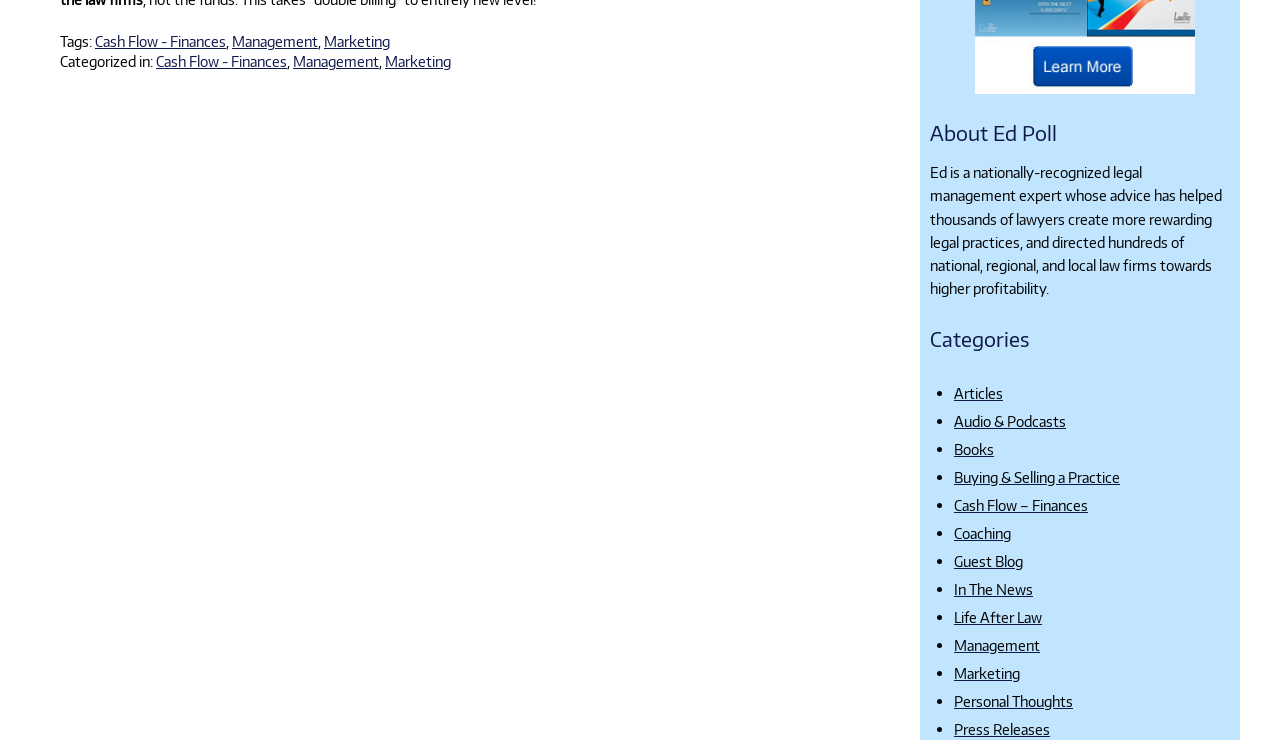Determine the bounding box coordinates (top-left x, top-left y, bottom-right x, bottom-right y) of the UI element described in the following text: Marketing

[0.301, 0.071, 0.352, 0.095]